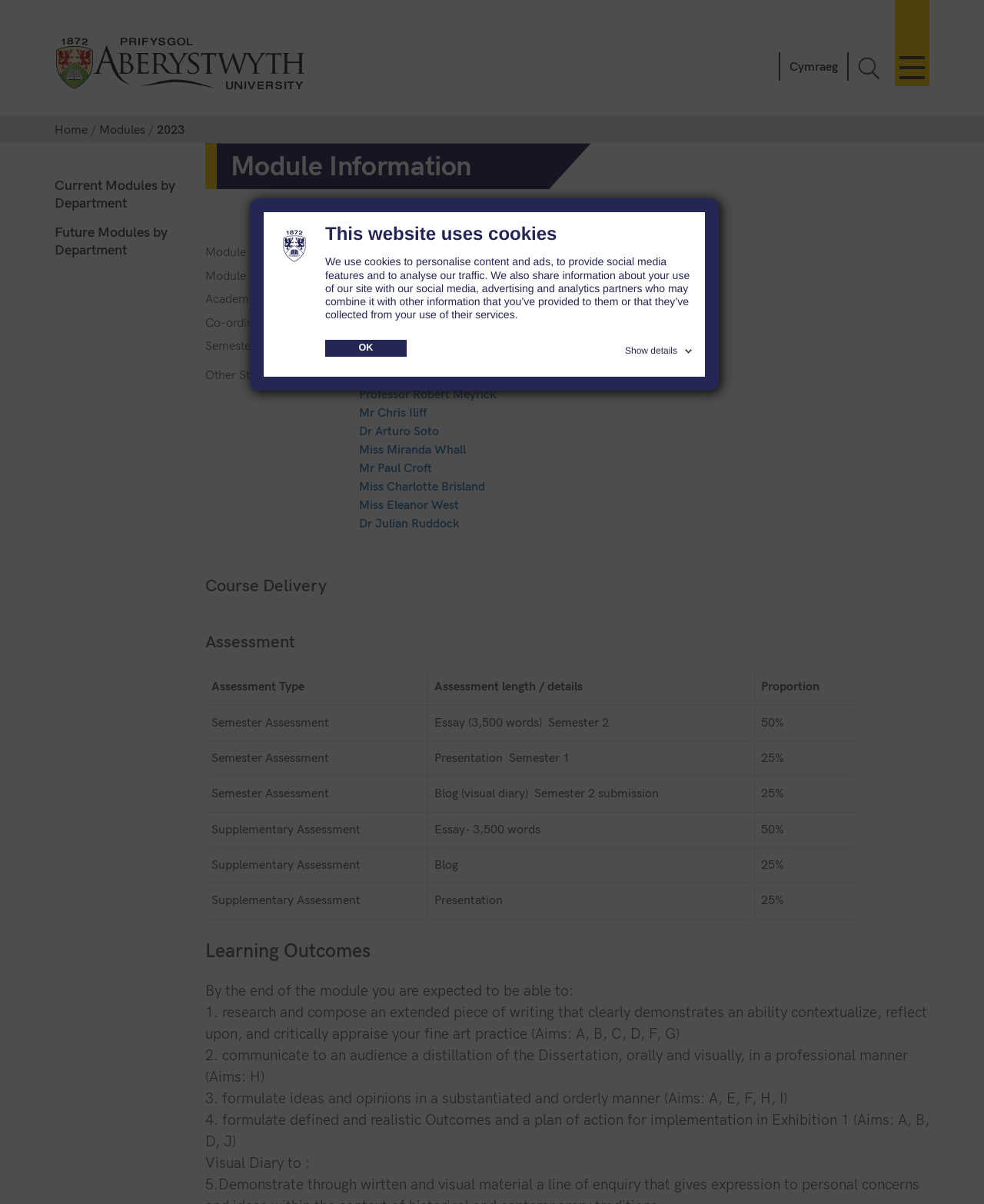What is the module identifier?
Could you give a comprehensive explanation in response to this question?

The module identifier can be found in the 'Module Information' section, which is located below the 'Home' and 'Modules' links. It is a static text element with the value 'AR30600'.